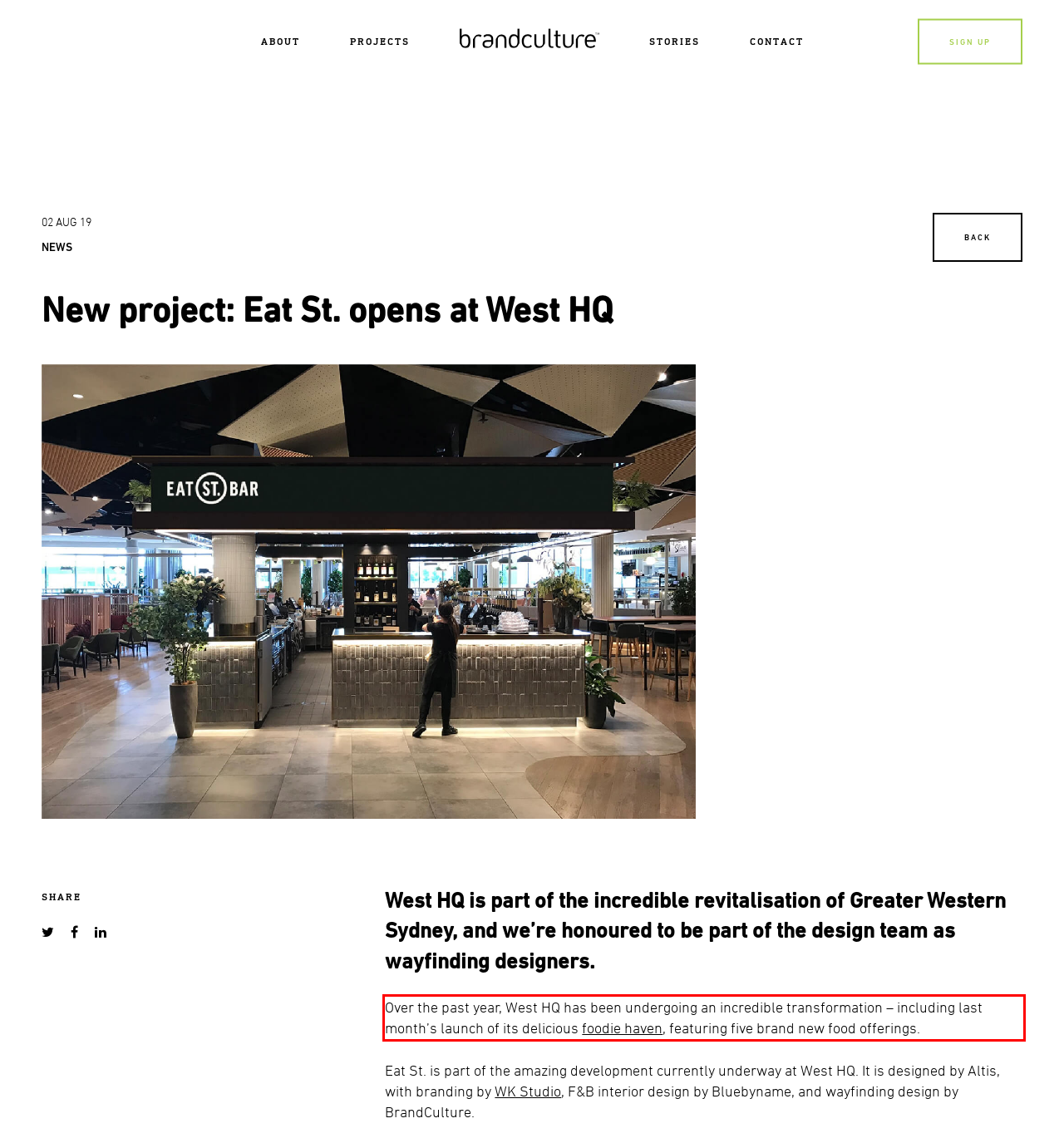With the provided screenshot of a webpage, locate the red bounding box and perform OCR to extract the text content inside it.

Over the past year, West HQ has been undergoing an incredible transformation – including last month’s launch of its delicious foodie haven, featuring five brand new food offerings.